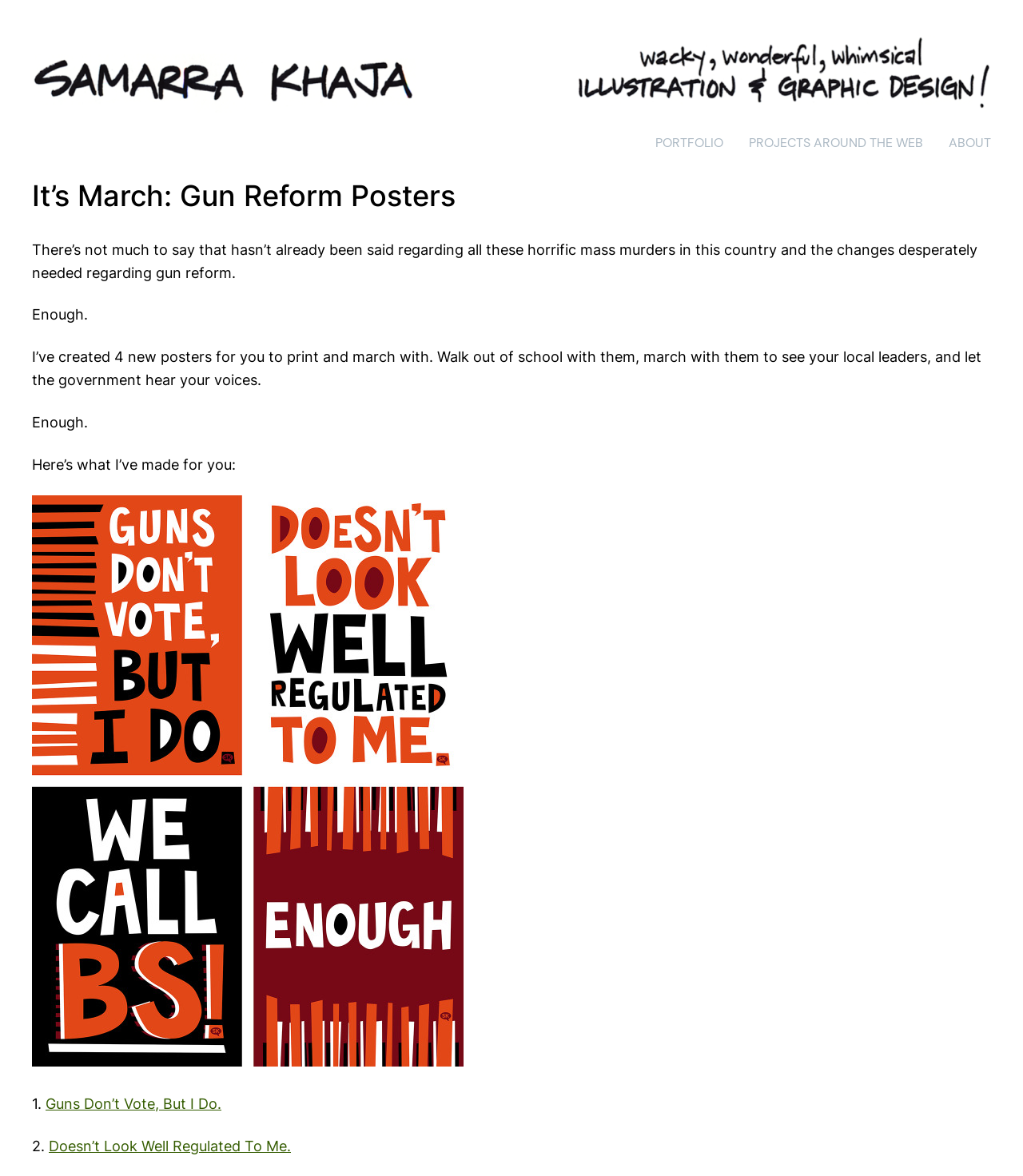Respond with a single word or phrase to the following question: What is the position of the image on the page?

Below the text